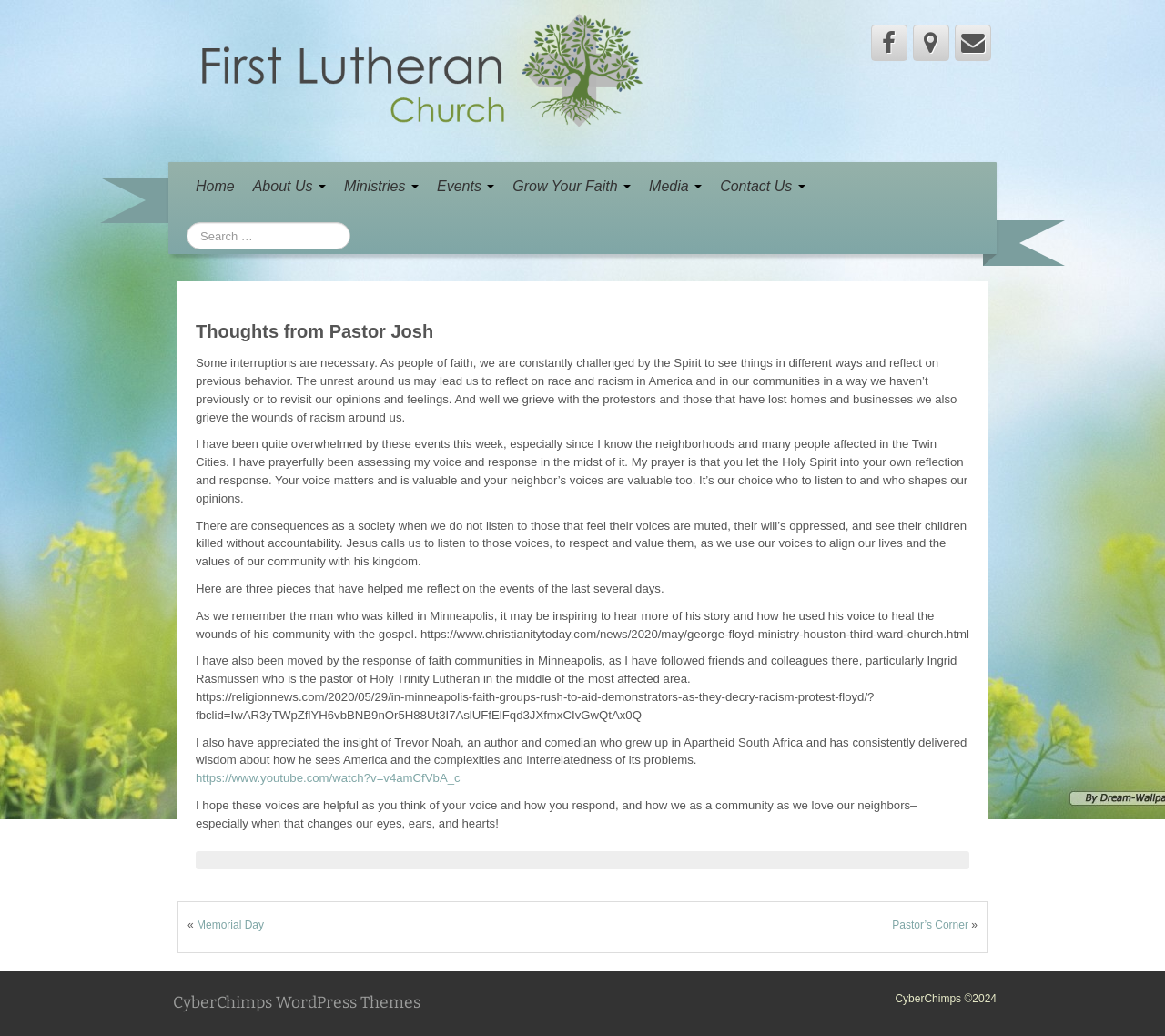Locate the bounding box coordinates of the item that should be clicked to fulfill the instruction: "Read the 'Pastor’s Corner' article".

[0.766, 0.886, 0.831, 0.899]